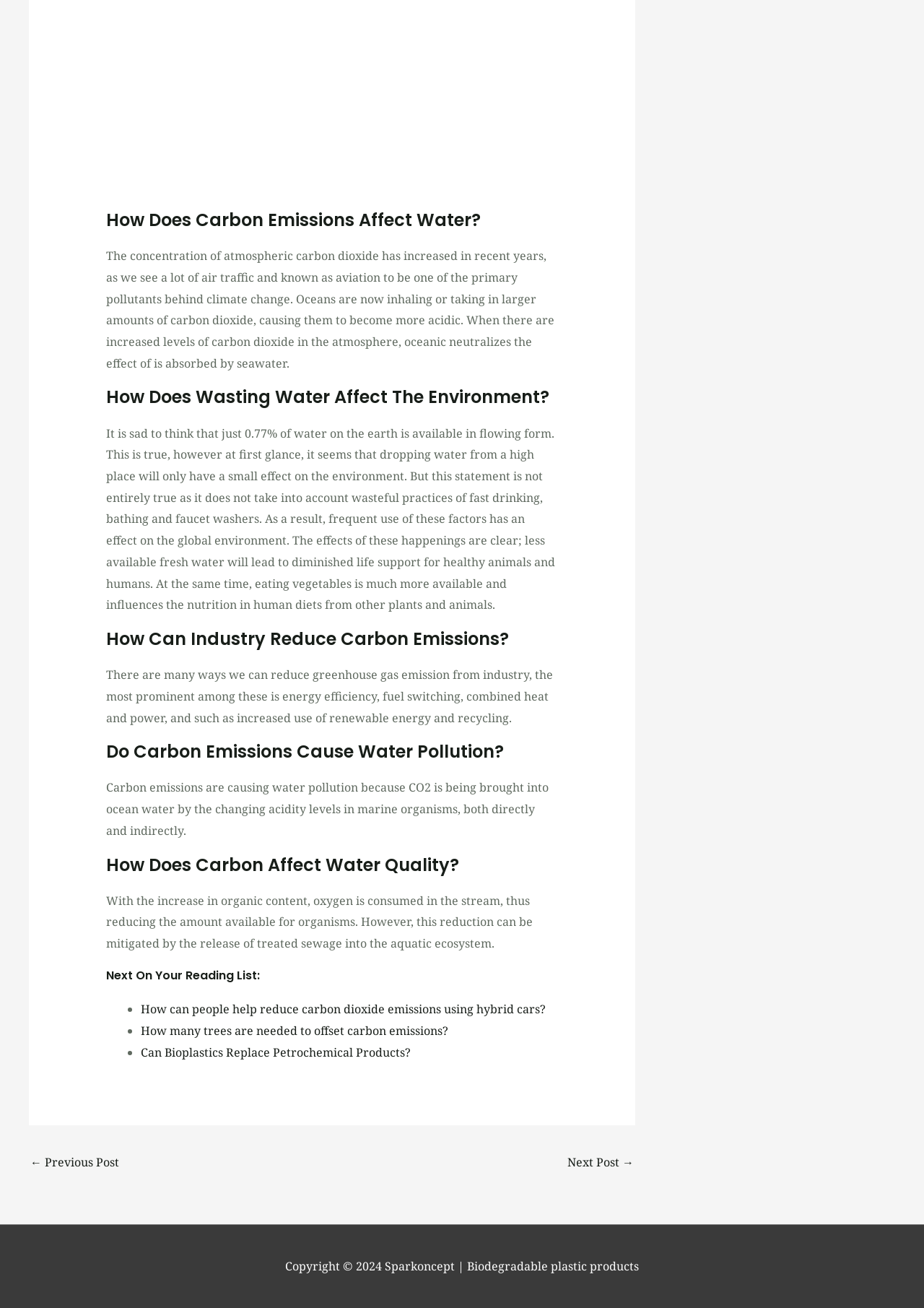How many headings are there on the webpage?
Refer to the image and give a detailed response to the question.

There are six headings on the webpage, which are 'How Does Carbon Emissions Affect Water?', 'How Does Wasting Water Affect The Environment?', 'How Can Industry Reduce Carbon Emissions?', 'Do Carbon Emissions Cause Water Pollution?', 'How Does Carbon Affect Water Quality?', and 'Next On Your Reading List:'.